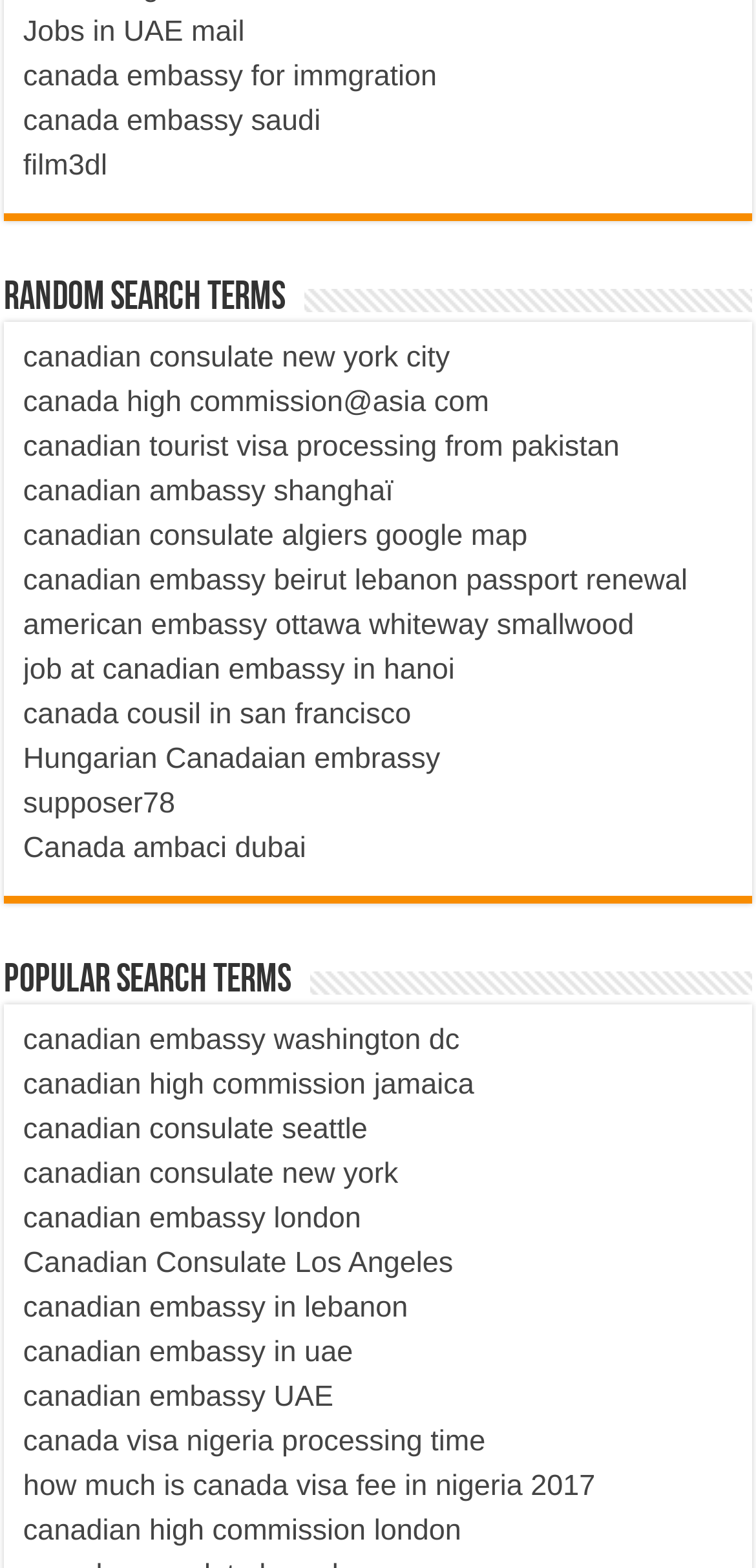Find the bounding box coordinates of the clickable element required to execute the following instruction: "contact us". Provide the coordinates as four float numbers between 0 and 1, i.e., [left, top, right, bottom].

None